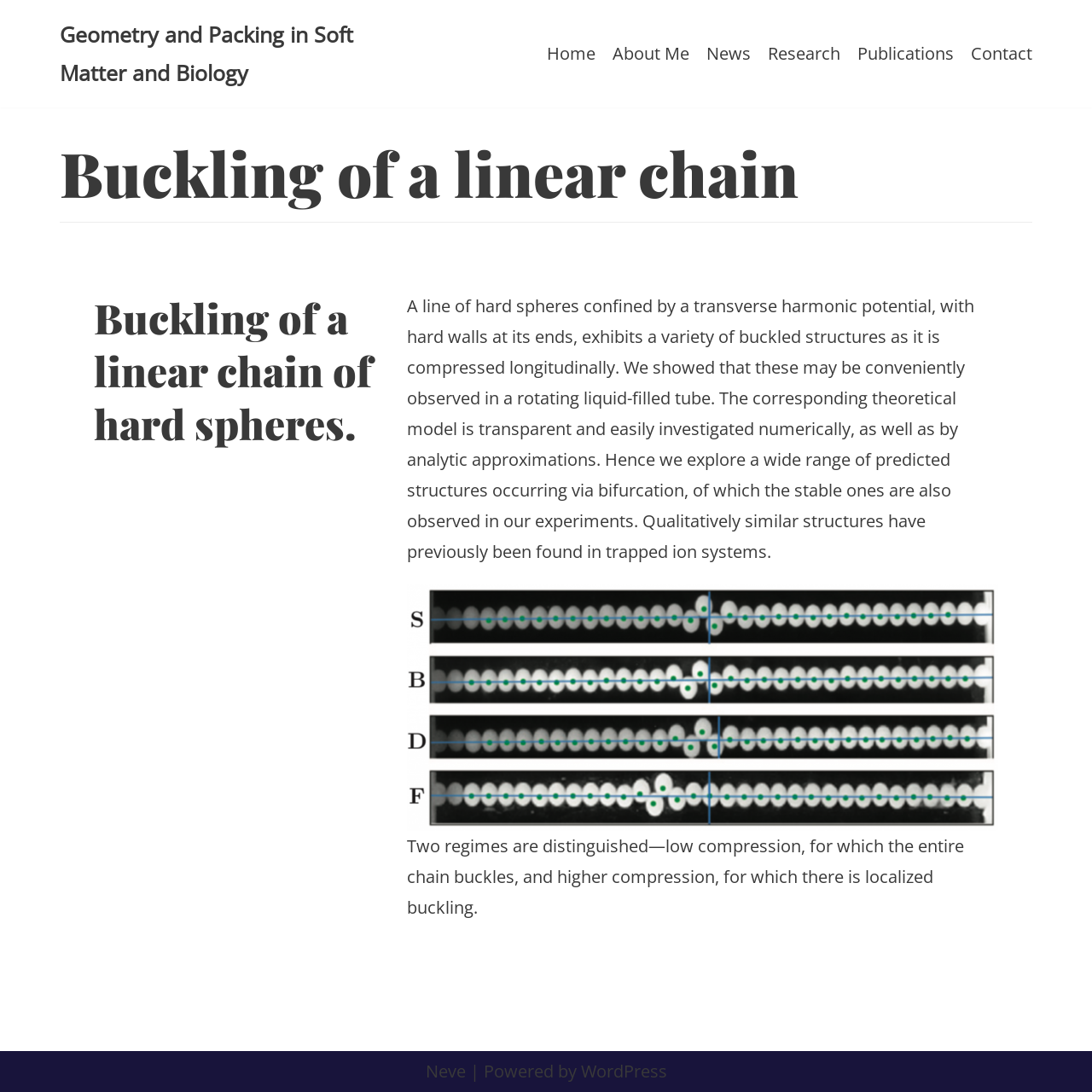Identify and provide the title of the webpage.

Buckling of a linear chain